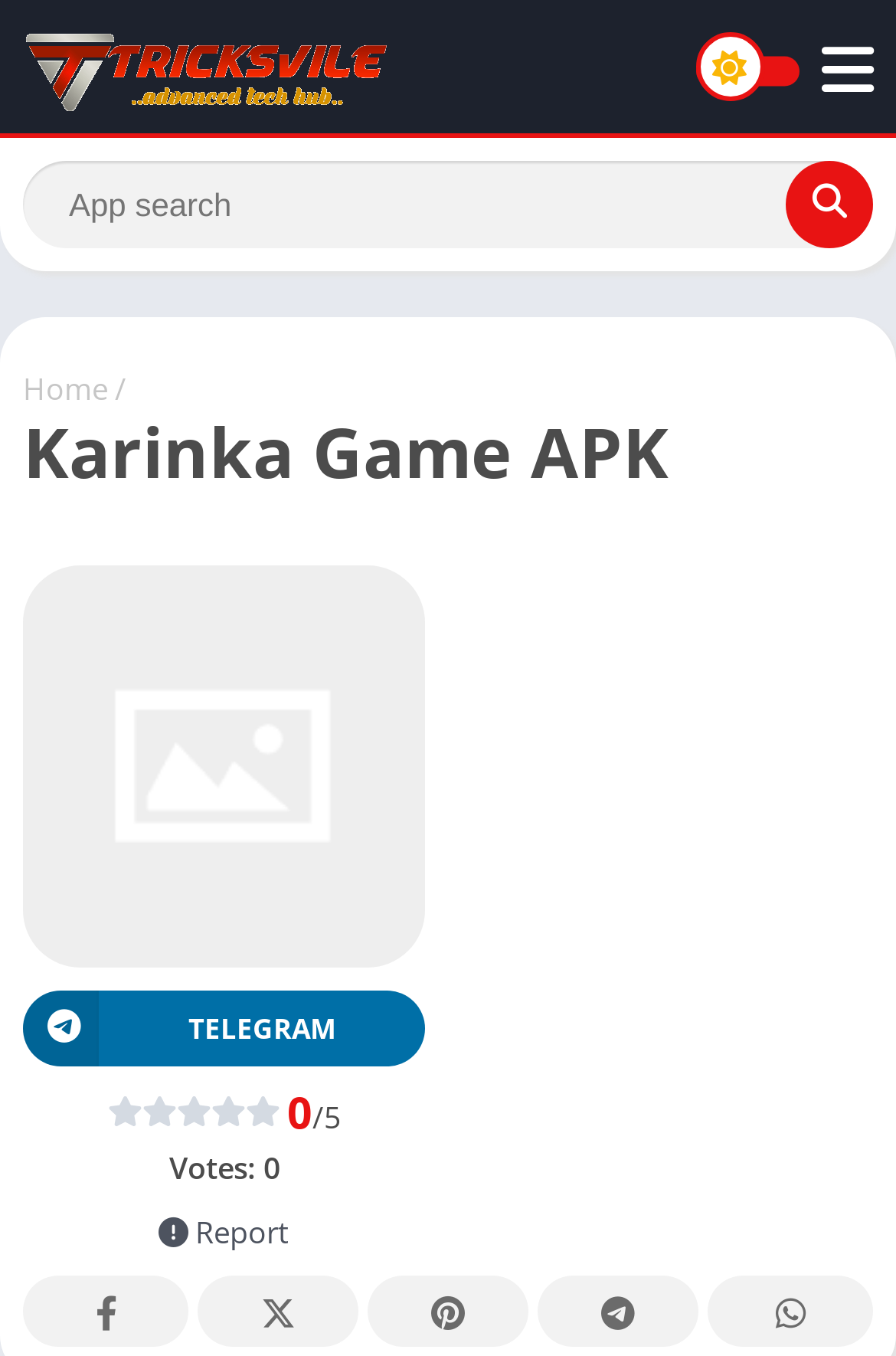What is the rating of the Karinka Game APK?
Please respond to the question with a detailed and informative answer.

The webpage displays a rating of '/5' next to the 'Votes:' text, suggesting that the Karinka Game APK has a rating of 5 out of 5.